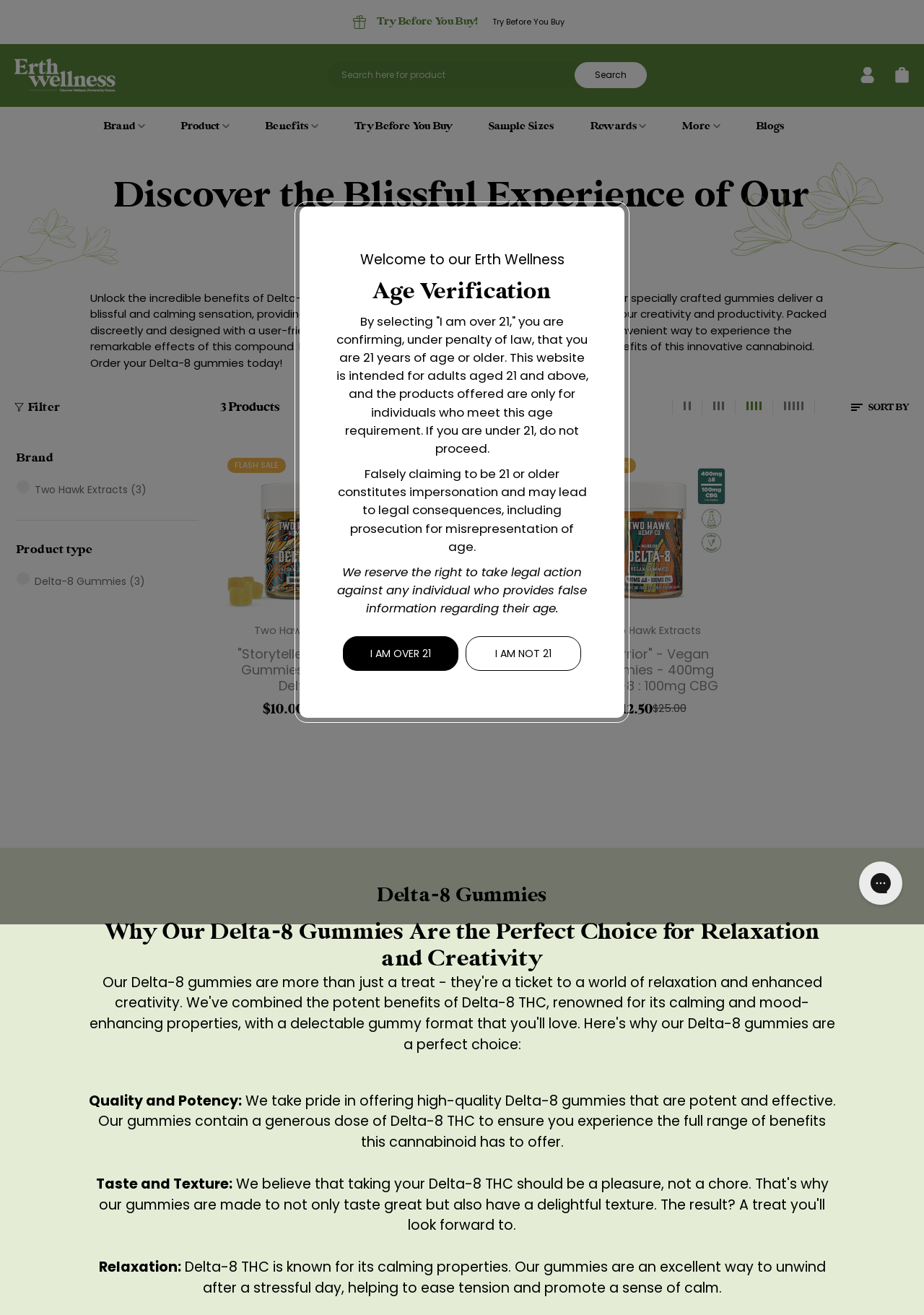Pinpoint the bounding box coordinates of the clickable area necessary to execute the following instruction: "Search for products". The coordinates should be given as four float numbers between 0 and 1, namely [left, top, right, bottom].

[0.354, 0.047, 0.7, 0.067]